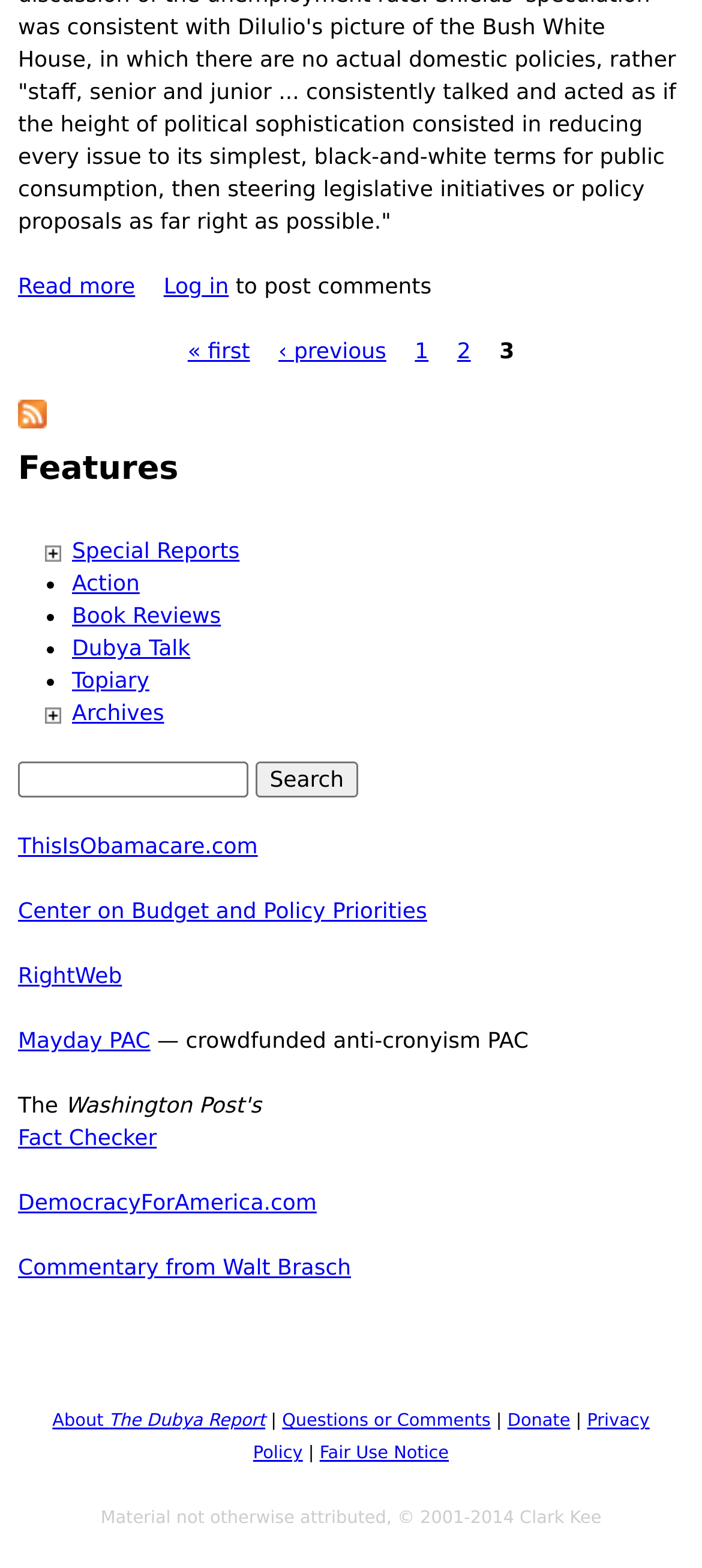What is the purpose of the search form?
Based on the image, answer the question with a single word or brief phrase.

To search